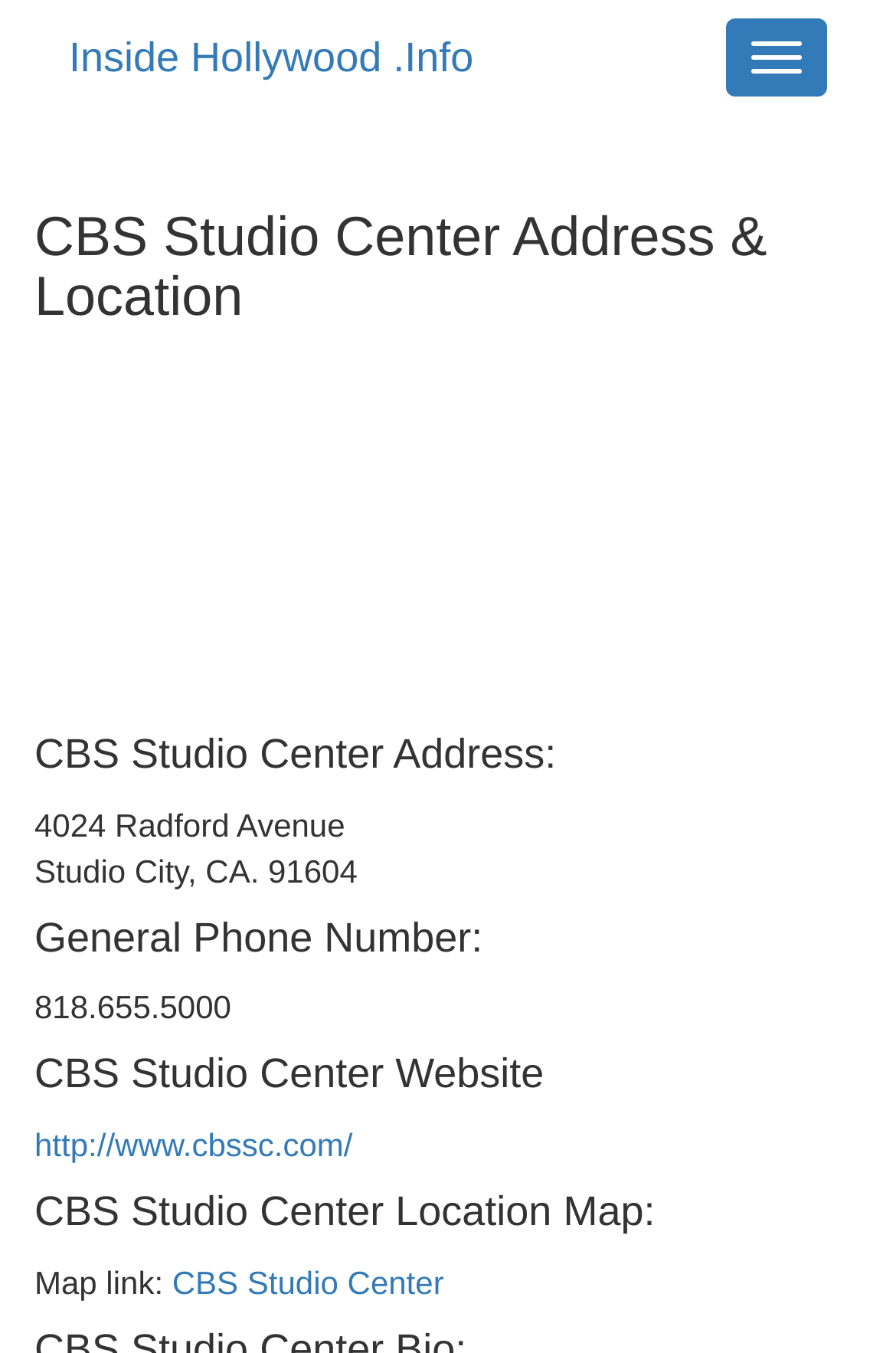What can be found on the map link? Please answer the question using a single word or phrase based on the image.

CBS Studio Center